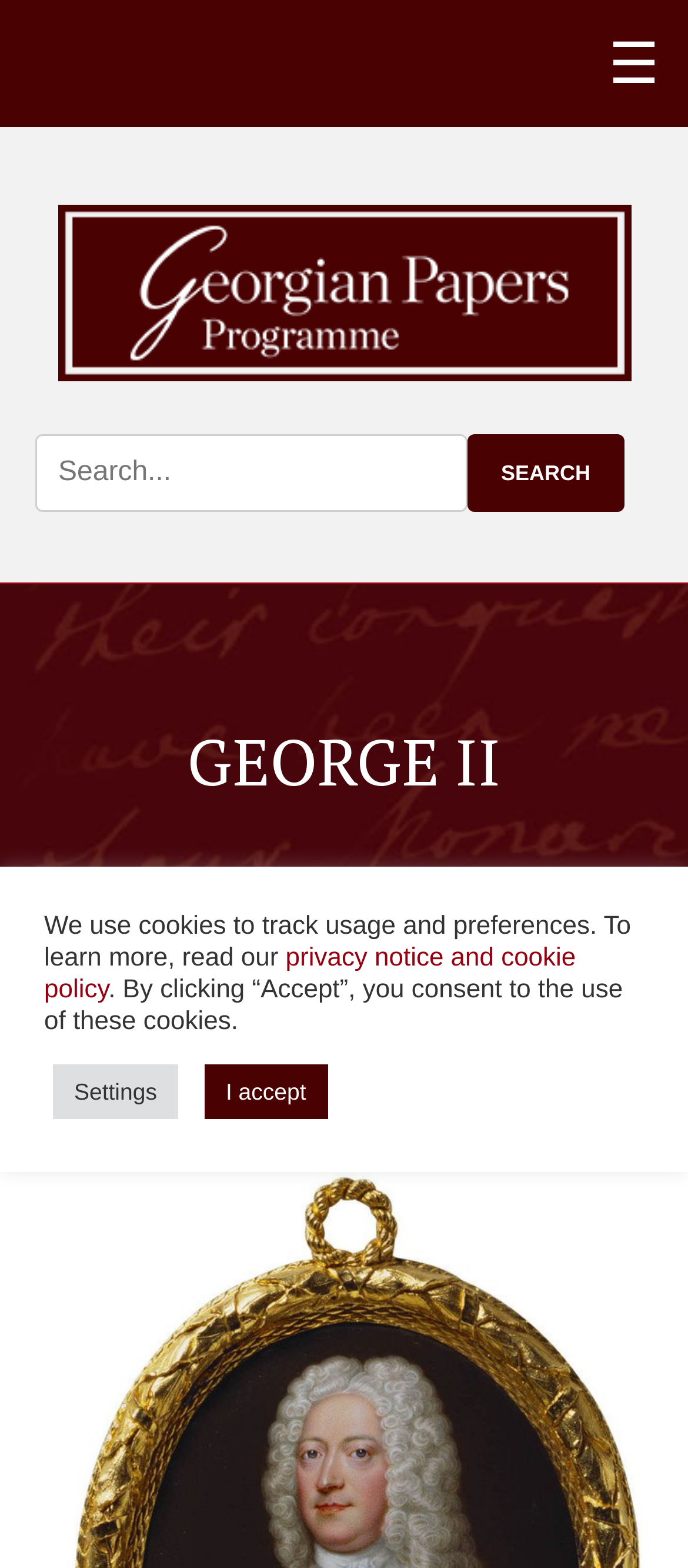Determine the bounding box coordinates of the clickable region to execute the instruction: "Click the menu". The coordinates should be four float numbers between 0 and 1, denoted as [left, top, right, bottom].

[0.0, 0.0, 1.0, 0.081]